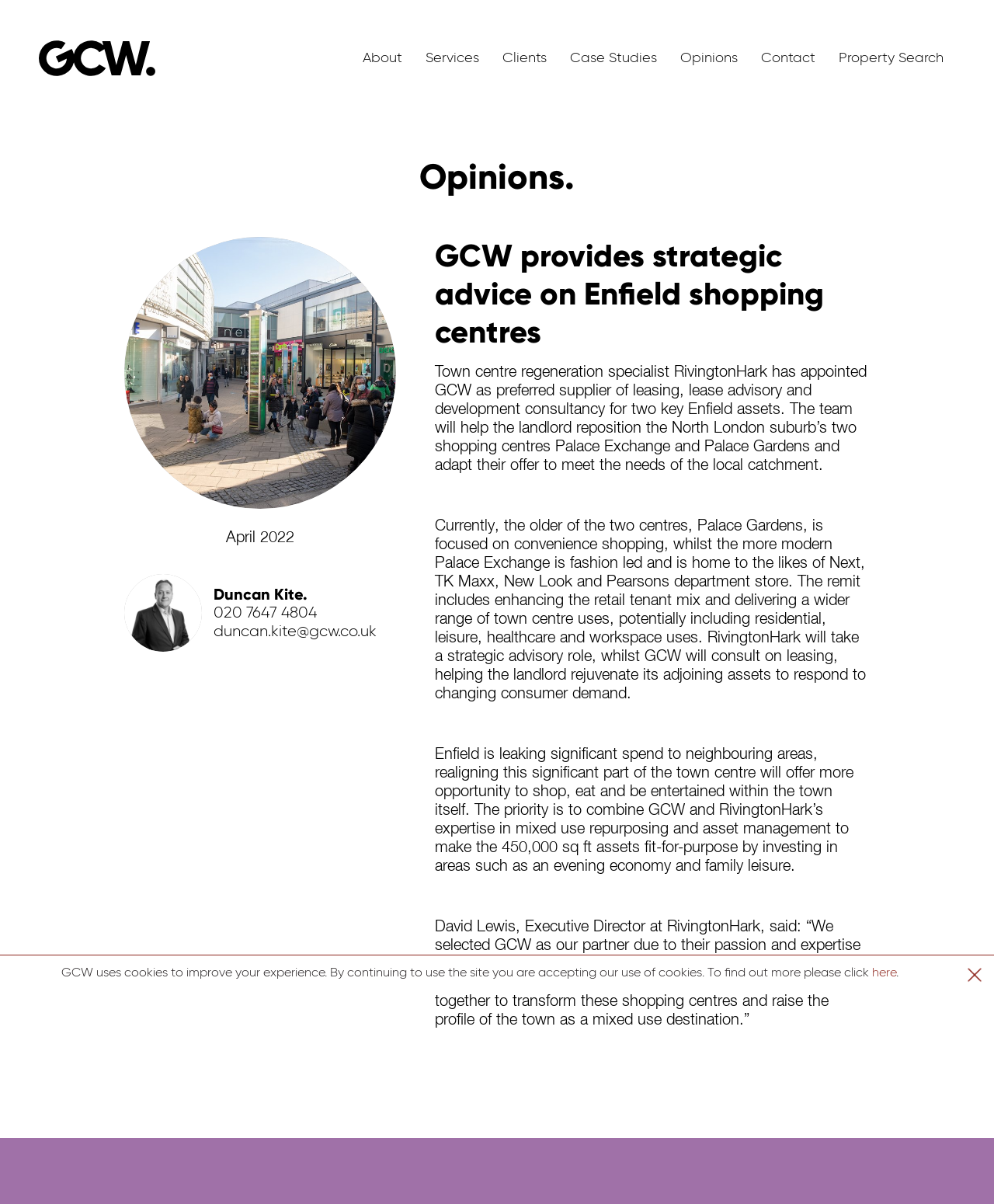Who appointed GCW as preferred supplier?
Give a thorough and detailed response to the question.

The webpage states that town centre regeneration specialist RivingtonHark has appointed GCW as preferred supplier of leasing, lease advisory and development consultancy for two key Enfield assets.